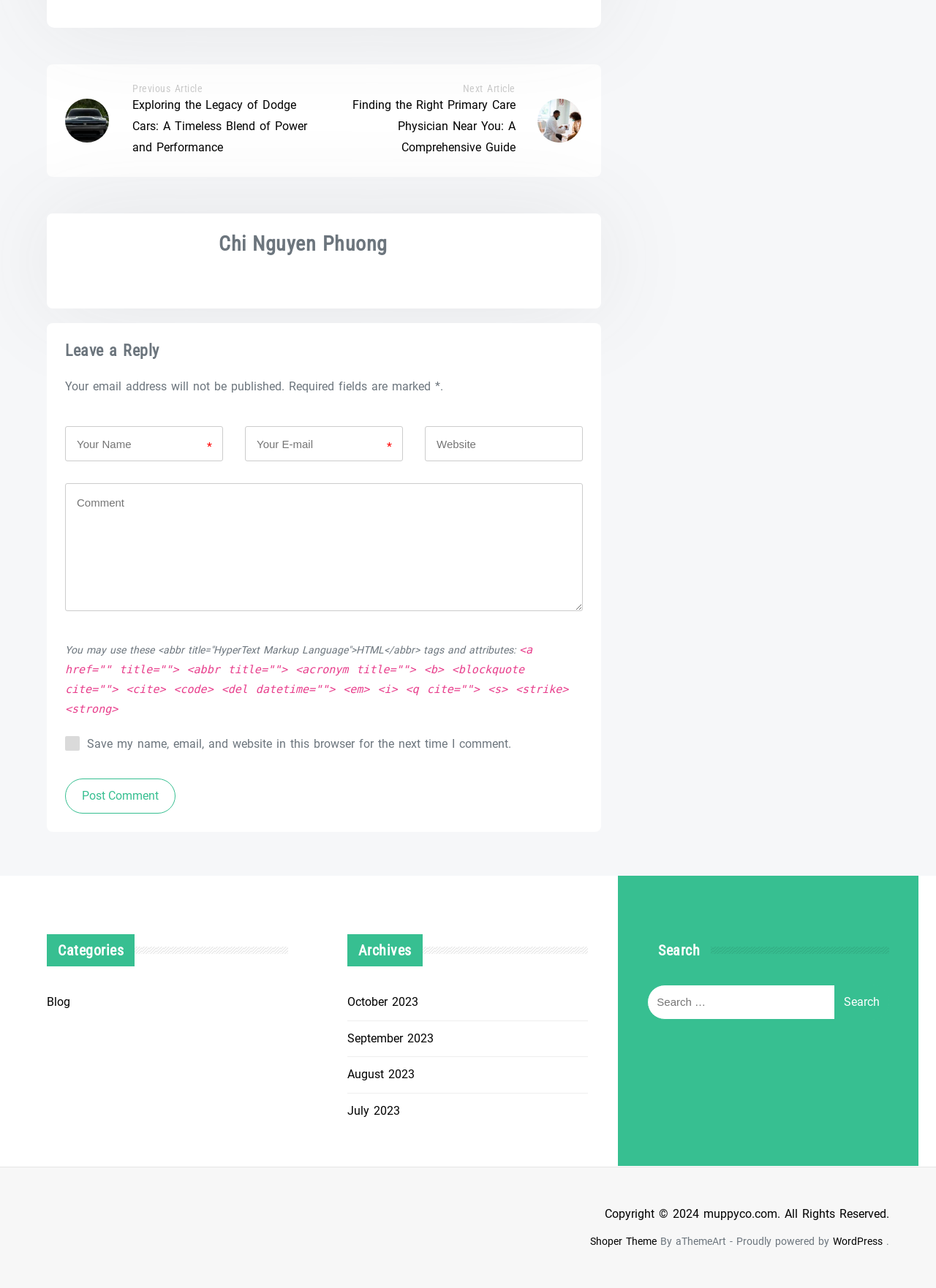What is the category of the article?
Look at the screenshot and respond with one word or a short phrase.

Blog